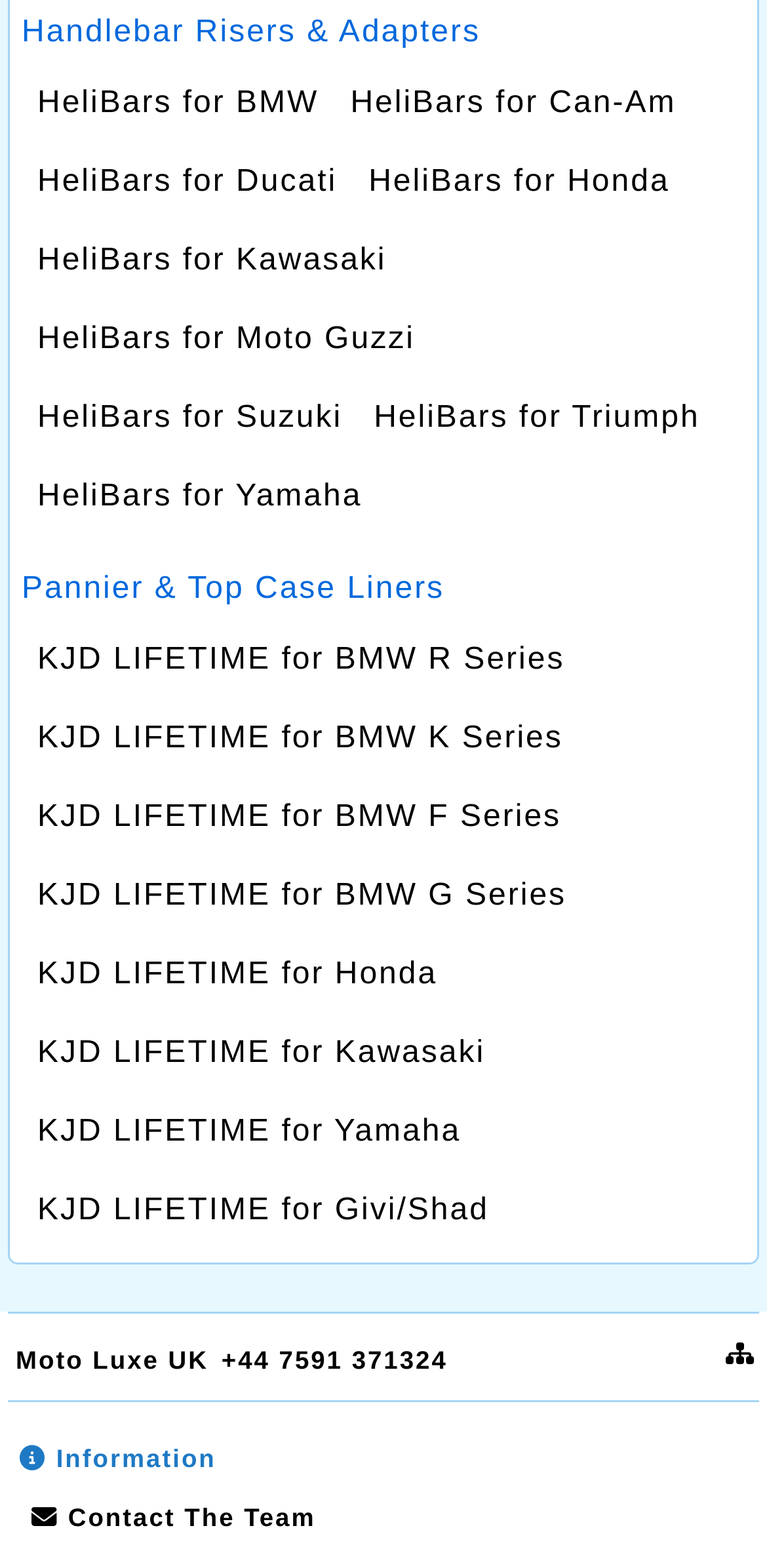Please find the bounding box coordinates of the element that needs to be clicked to perform the following instruction: "Get more Information". The bounding box coordinates should be four float numbers between 0 and 1, represented as [left, top, right, bottom].

[0.062, 0.92, 0.282, 0.939]